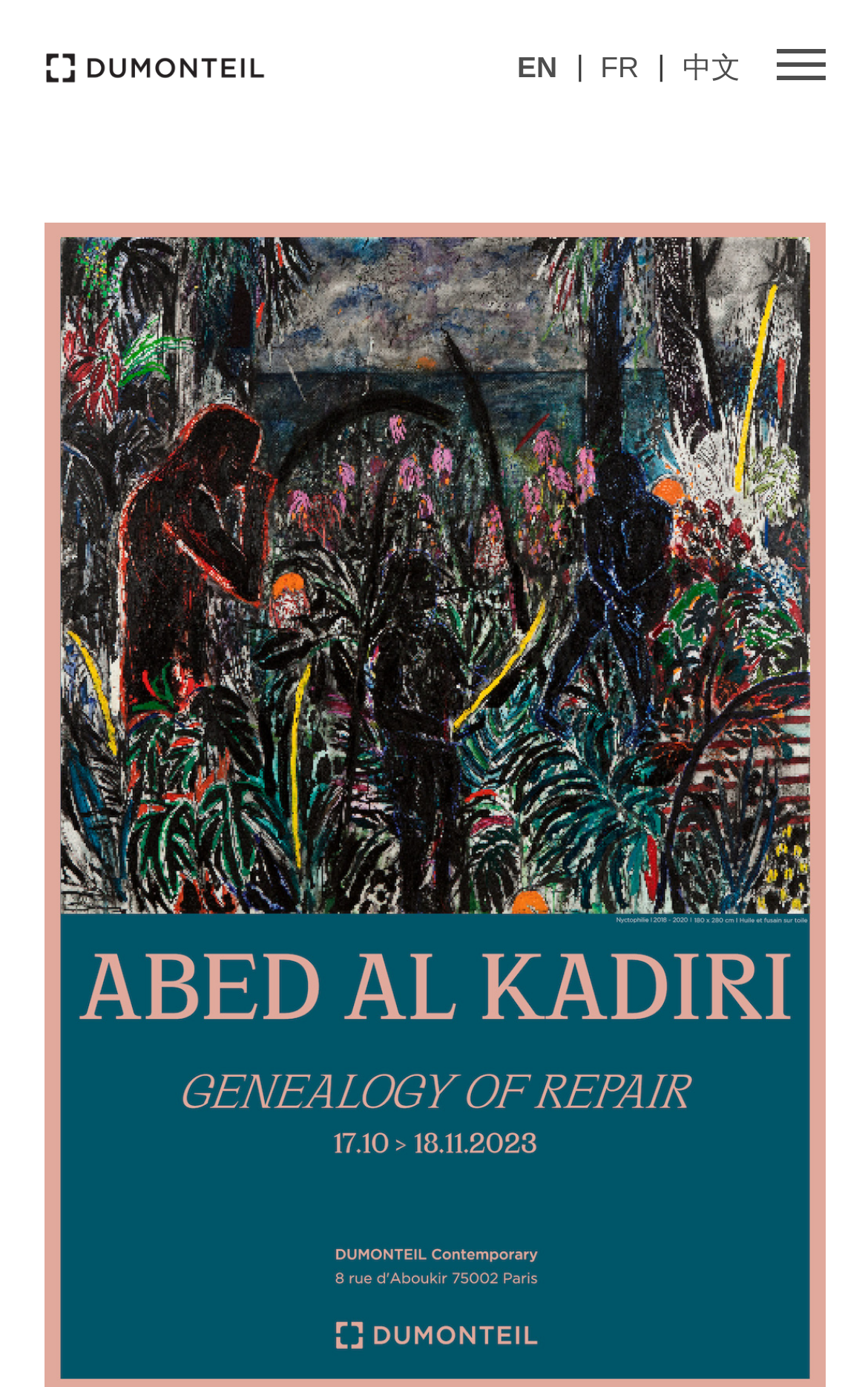Please find the bounding box for the following UI element description. Provide the coordinates in (top-left x, top-left y, bottom-right x, bottom-right y) format, with values between 0 and 1: FR

[0.671, 0.0, 0.765, 0.097]